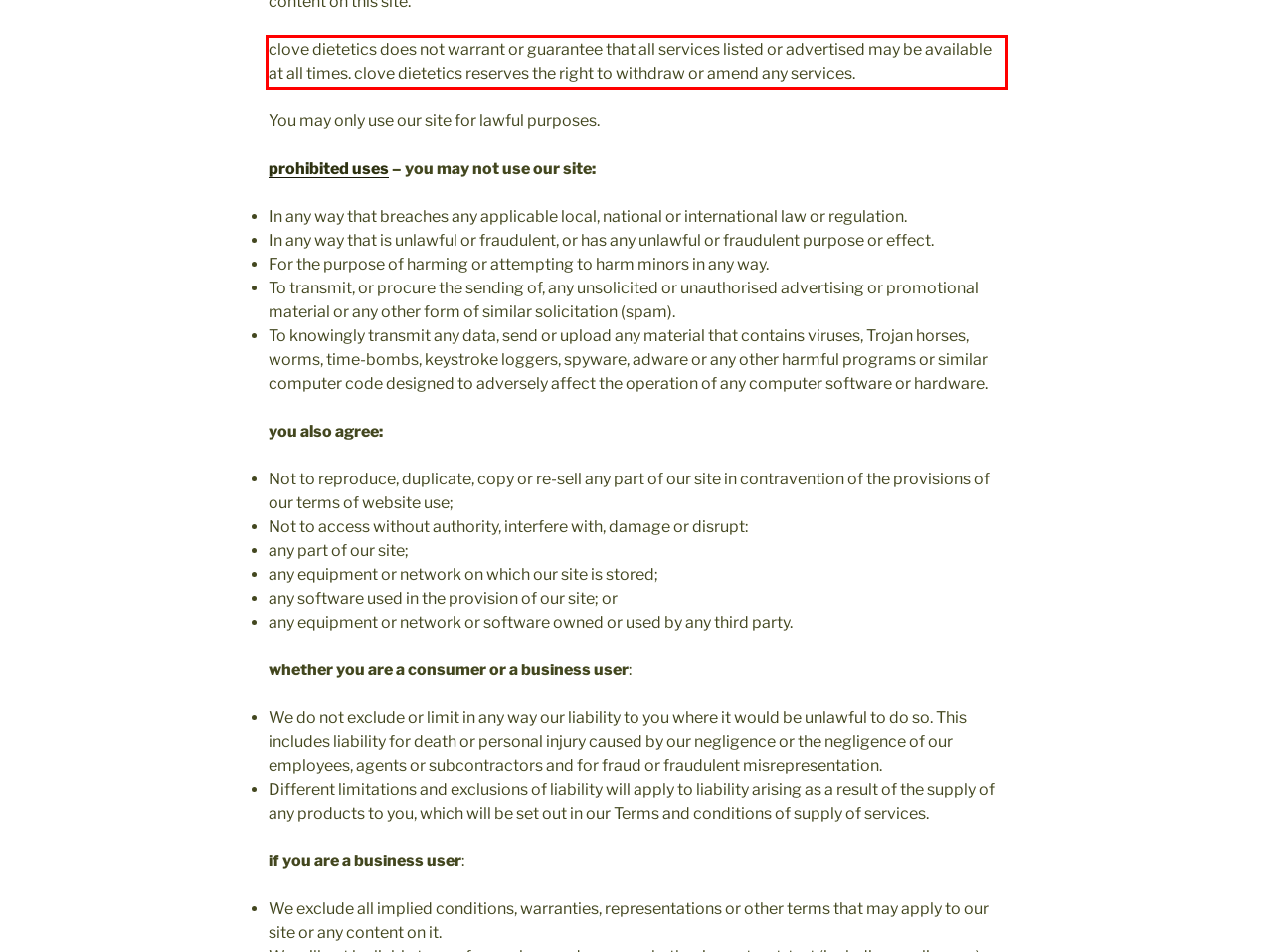Given a webpage screenshot, locate the red bounding box and extract the text content found inside it.

clove dietetics does not warrant or guarantee that all services listed or advertised may be available at all times. clove dietetics reserves the right to withdraw or amend any services.